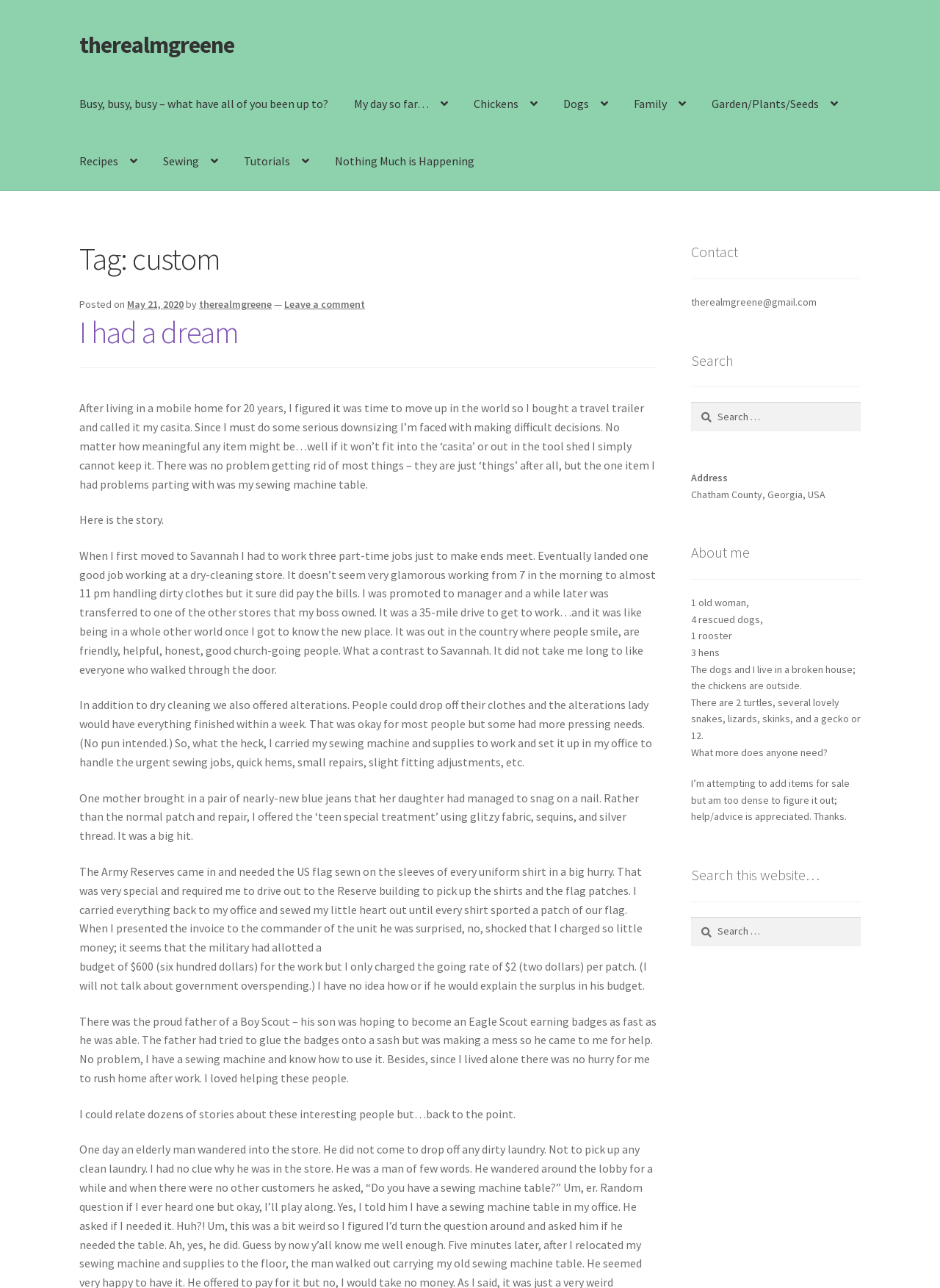What is the purpose of the search box on the webpage?
Using the visual information, respond with a single word or phrase.

to search the website